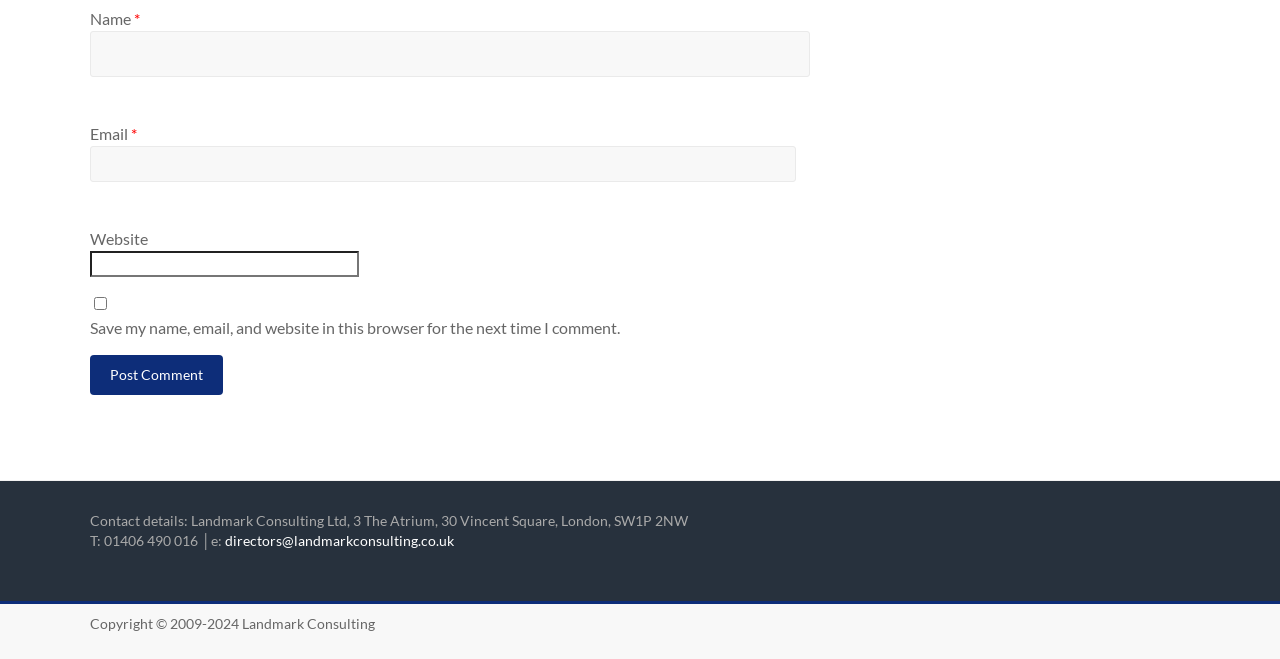Using the given element description, provide the bounding box coordinates (top-left x, top-left y, bottom-right x, bottom-right y) for the corresponding UI element in the screenshot: Landmark Consulting

[0.189, 0.934, 0.293, 0.96]